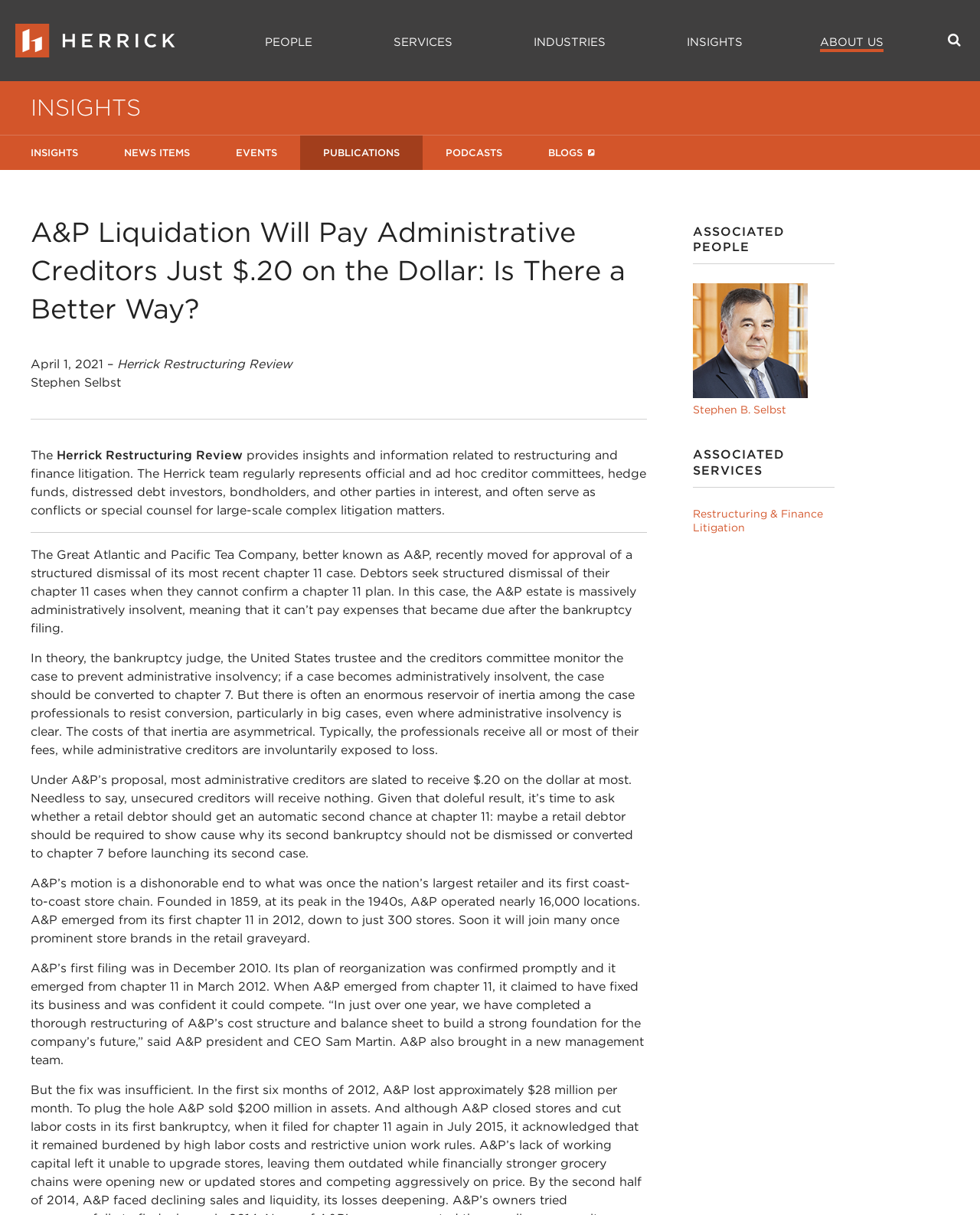Please identify the bounding box coordinates of the clickable area that will fulfill the following instruction: "Read the blog post about A&P Liquidation". The coordinates should be in the format of four float numbers between 0 and 1, i.e., [left, top, right, bottom].

[0.031, 0.175, 0.66, 0.27]